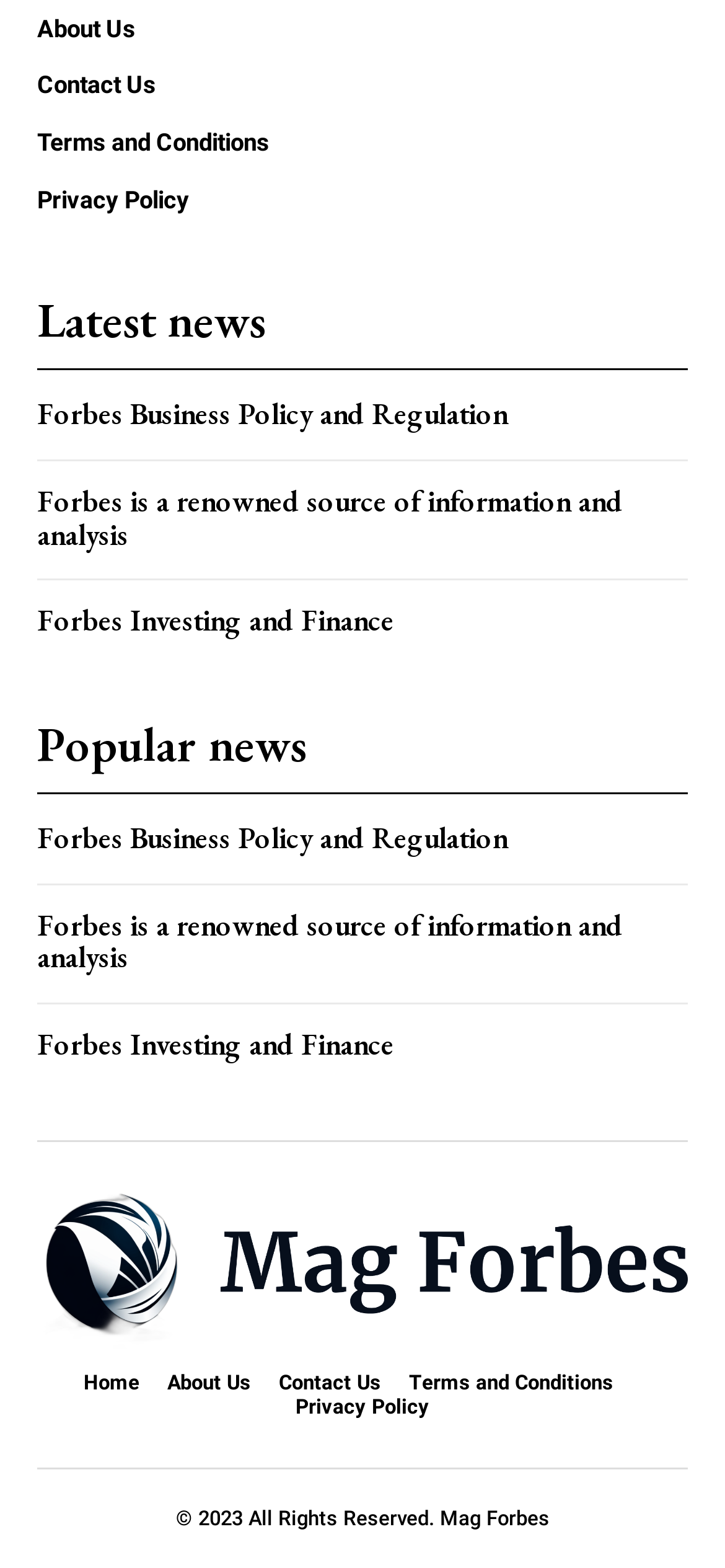What are the main categories of news?
Offer a detailed and full explanation in response to the question.

I identified the main categories of news by looking at the headings and links on the page, which include 'Forbes Business Policy and Regulation', 'Forbes Investing and Finance', and similar phrases.